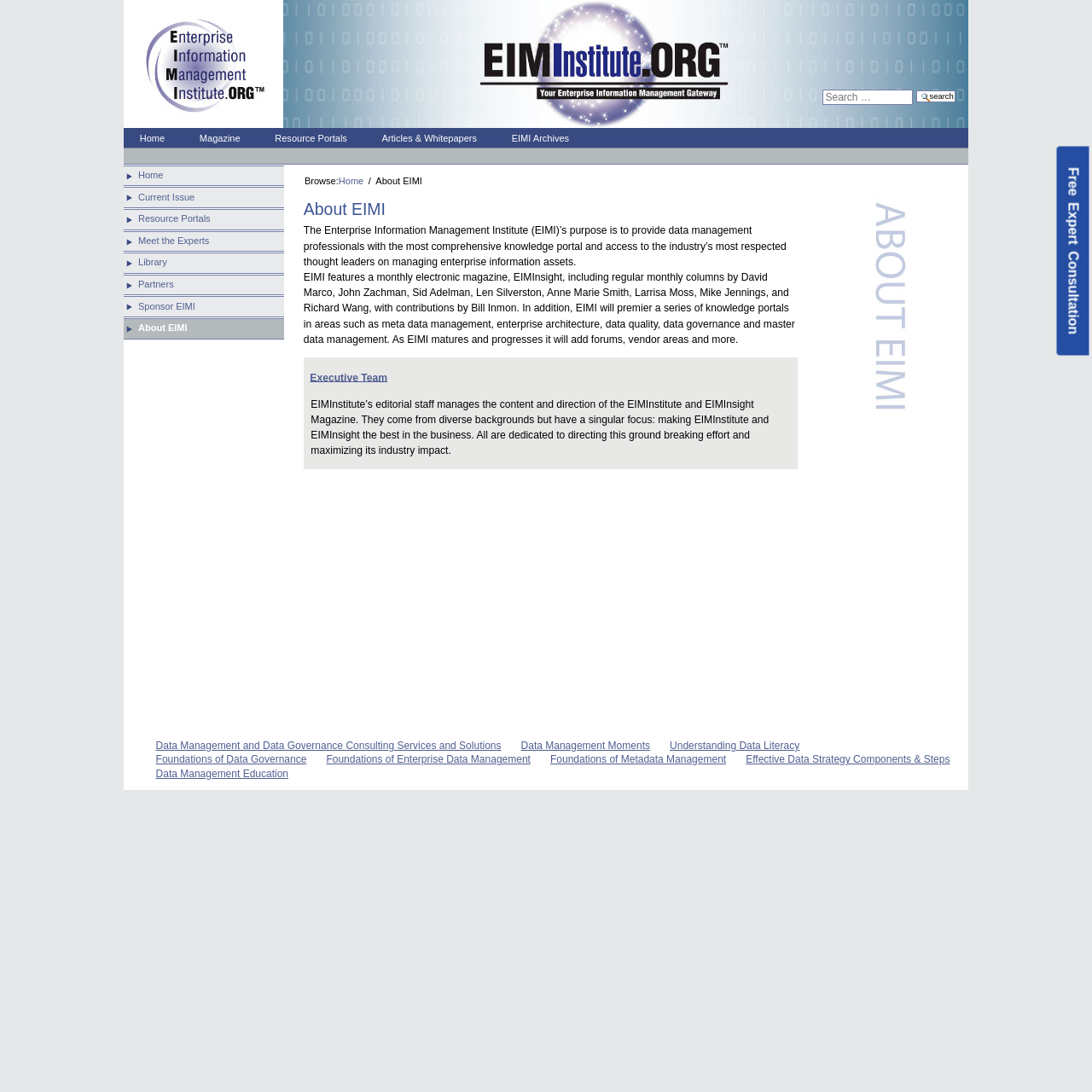Please examine the image and answer the question with a detailed explanation:
What are the types of knowledge portals mentioned?

From the static text 'In addition, EIMI will premier a series of knowledge portals in areas such as meta data management, enterprise architecture, data quality, data governance and master data management.', we can identify the types of knowledge portals mentioned.